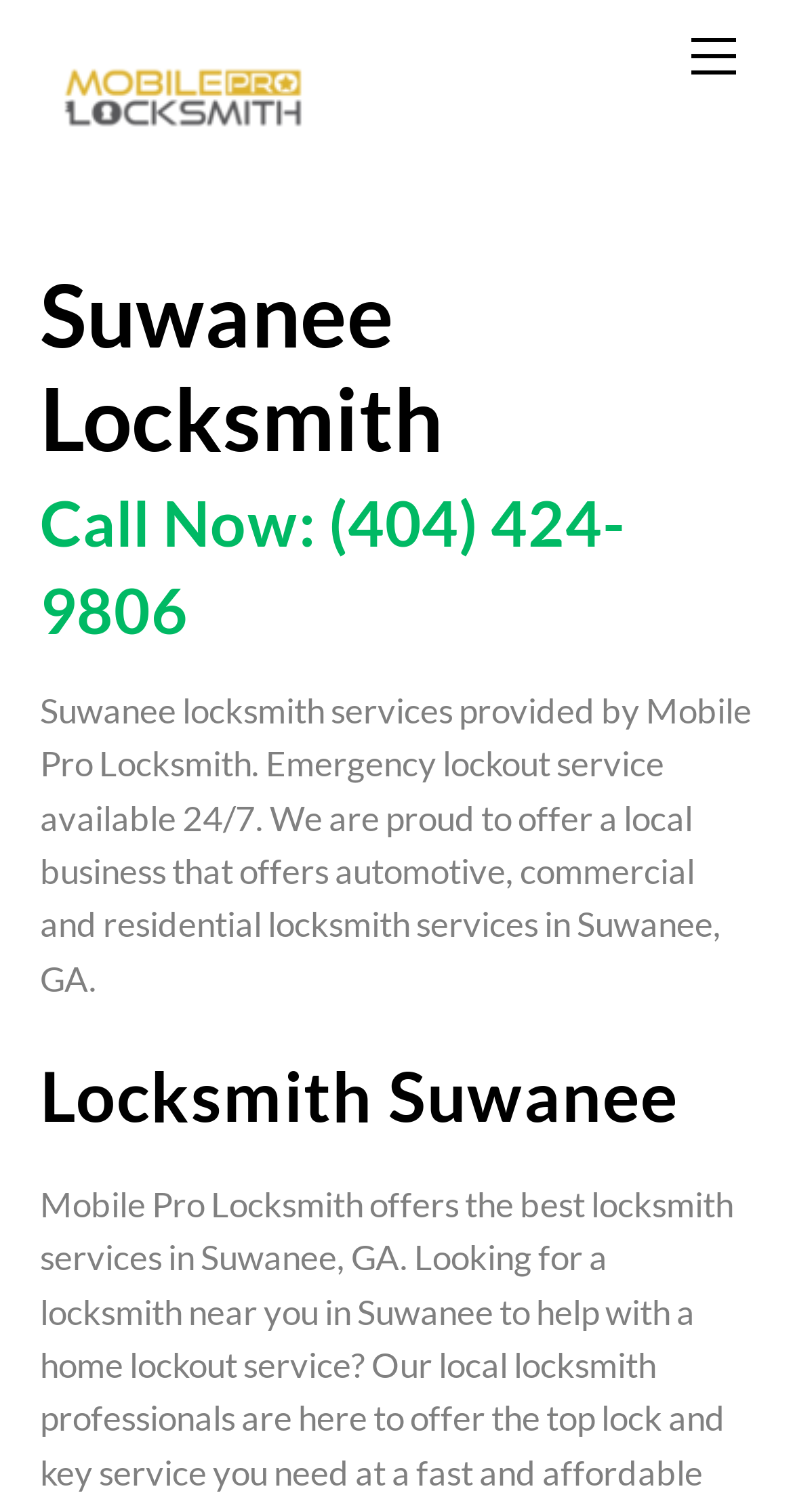Please provide a detailed answer to the question below by examining the image:
What is the phone number to call for locksmith services?

I found the phone number by looking at the heading that says 'Call Now: (404) 424-9806' and the link with the same text, which suggests that it's a clickable phone number for locksmith services.